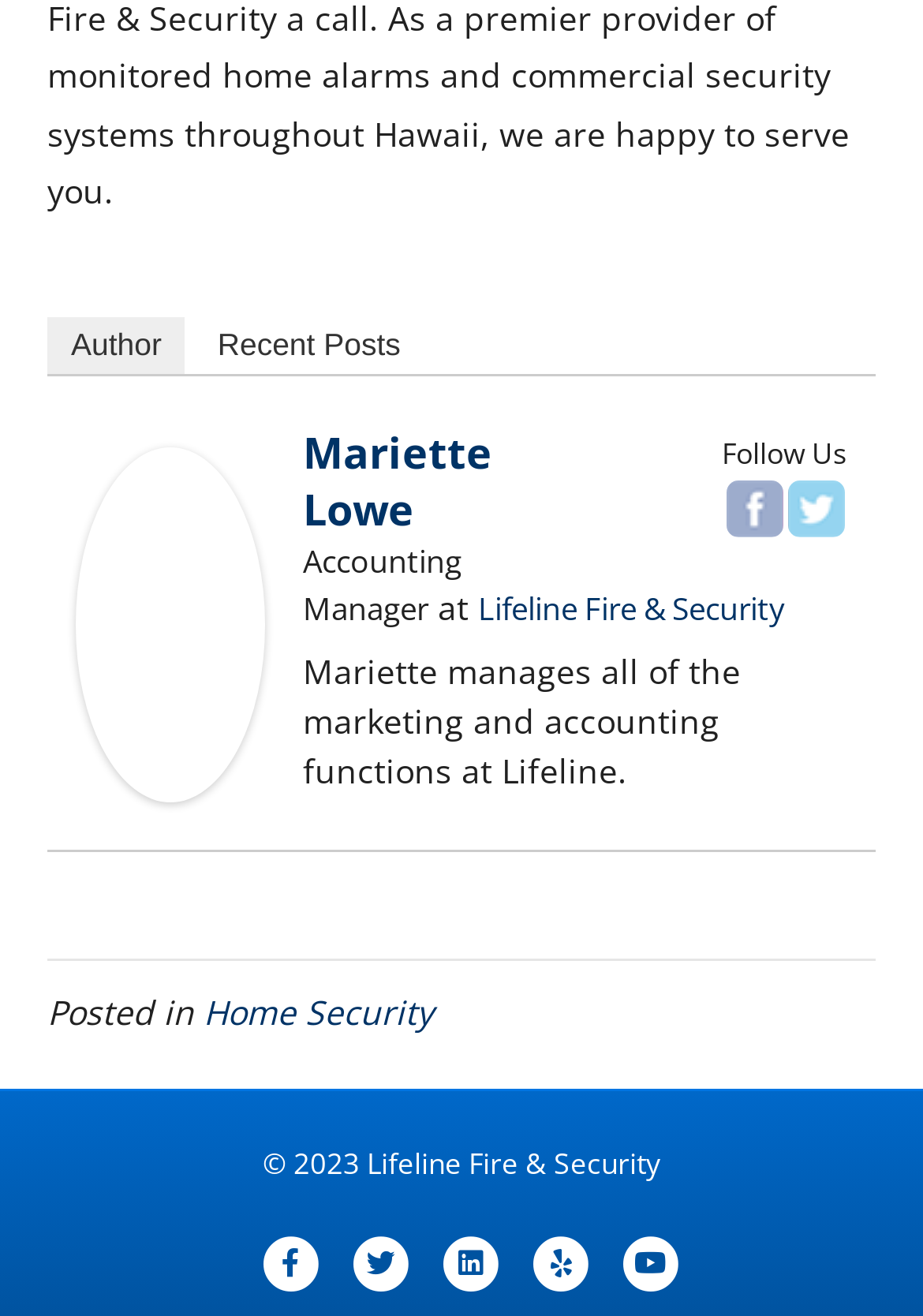What is the company name associated with Mariette Lowe?
Examine the image and provide an in-depth answer to the question.

I found the answer by looking at the text 'Lifeline Fire & Security' which is located near the name 'Mariette Lowe' and the job title 'Accounting Manager', indicating that Mariette Lowe is associated with Lifeline Fire & Security.